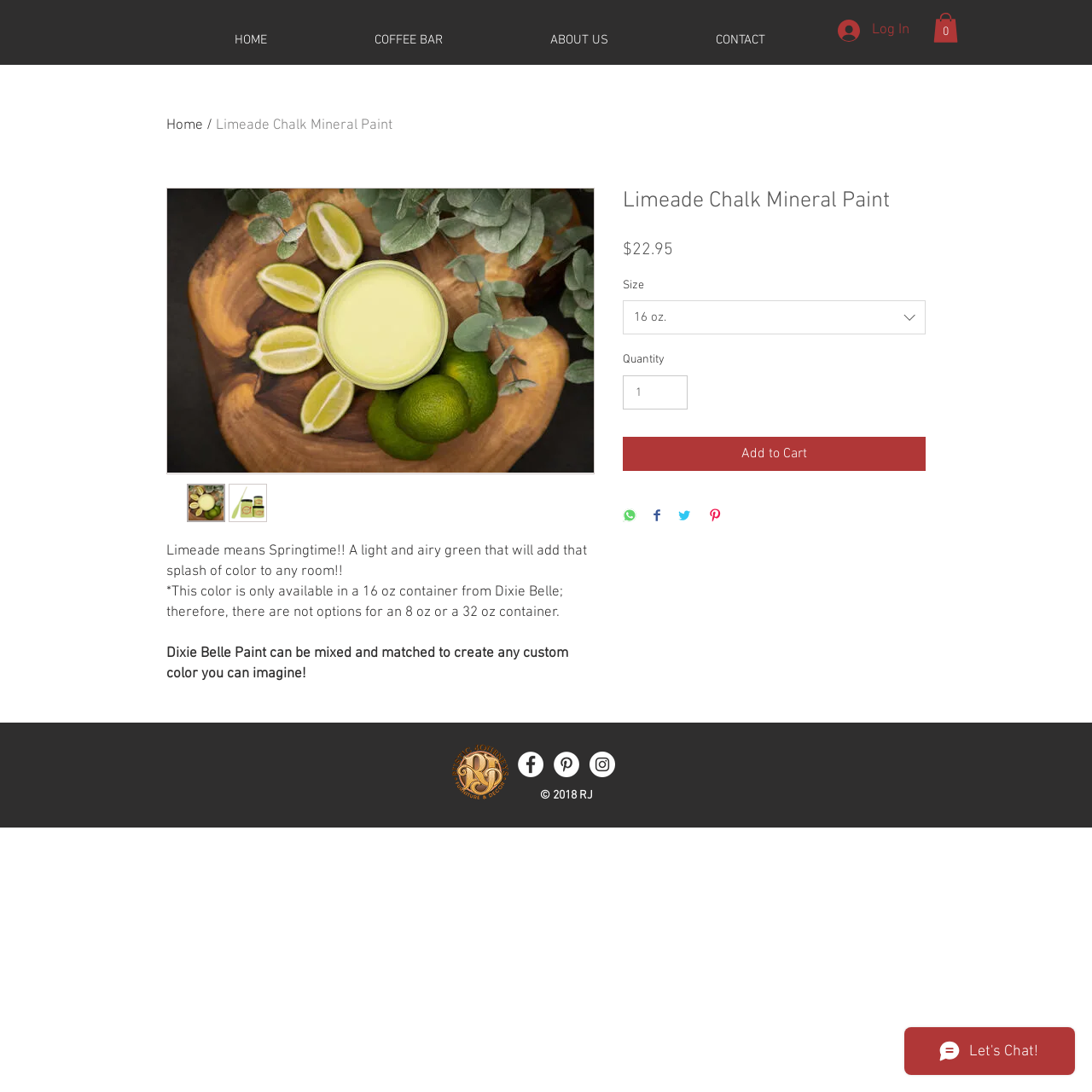What is the price of the paint?
Refer to the image and provide a one-word or short phrase answer.

$22.95